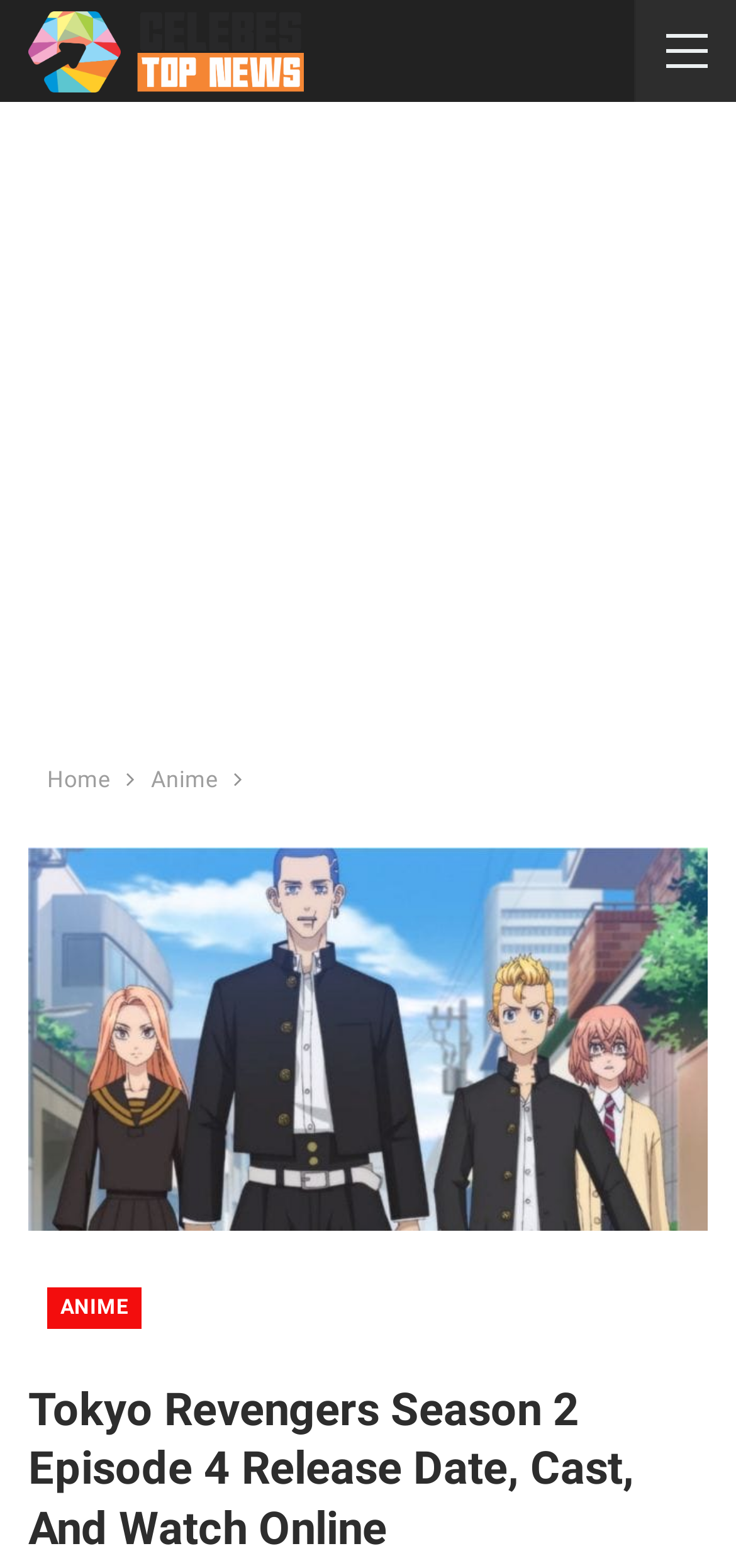Identify and provide the bounding box for the element described by: "Anime".

[0.064, 0.82, 0.192, 0.848]